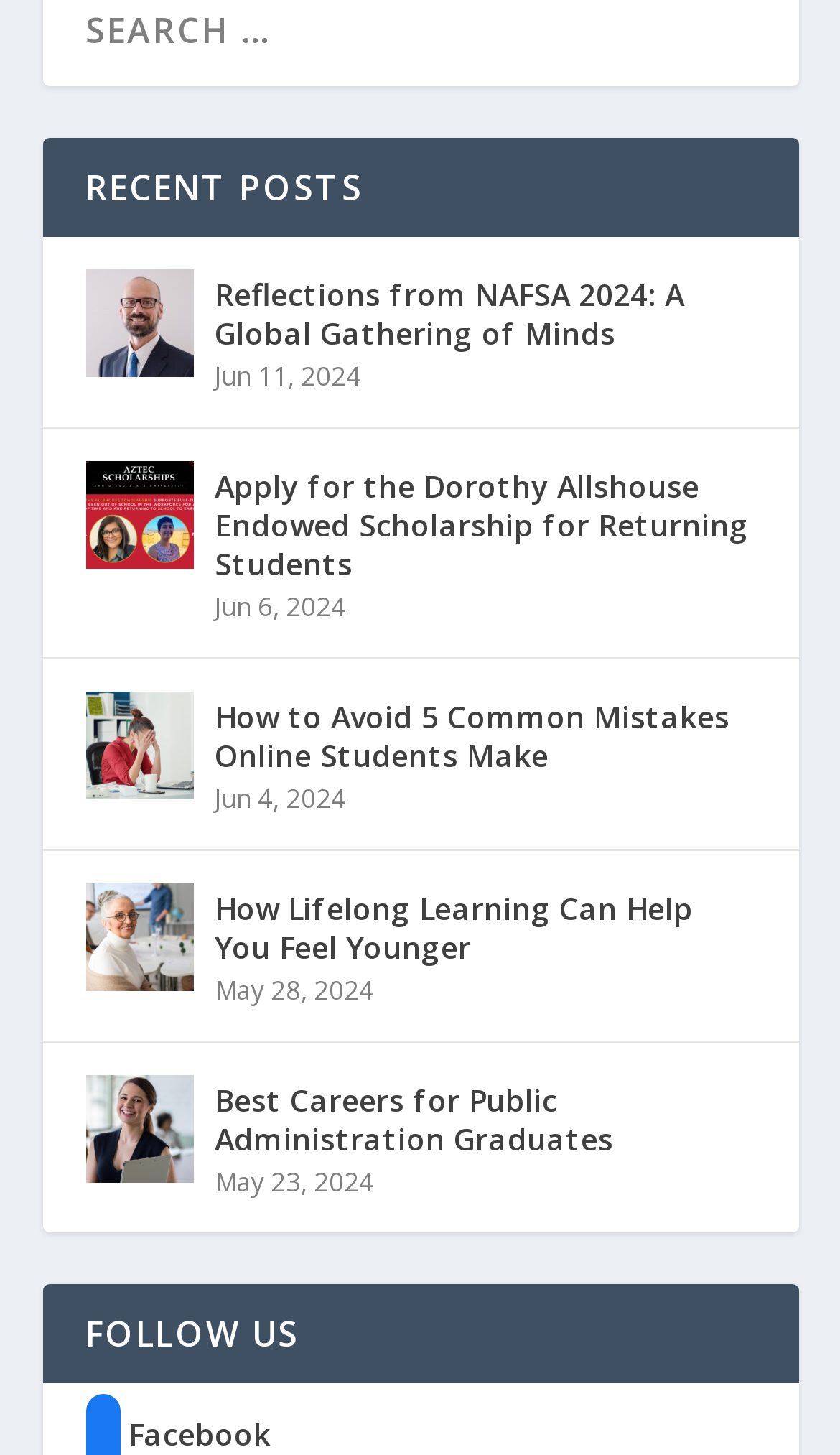What is the title of the first post?
Provide an in-depth and detailed answer to the question.

The first post is identified by its heading 'Reflections from NAFSA 2024: A Global Gathering of Minds' and its corresponding image and link elements.